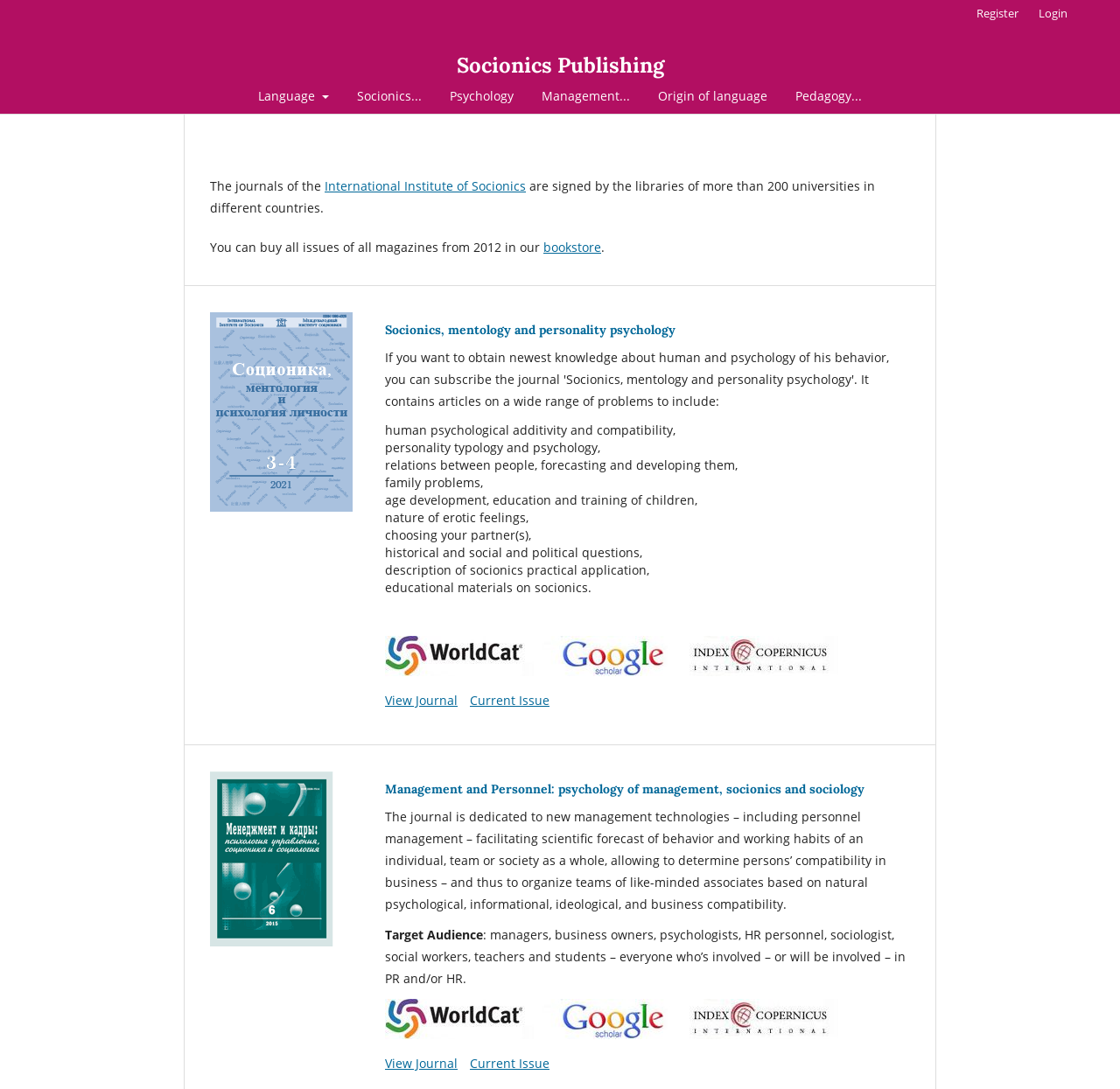Give a detailed account of the webpage, highlighting key information.

The webpage is titled "Socionics Publishing" and appears to be a publishing company's website. At the top, there is a navigation menu with links to various sections, including "Language", "Socionics", "Psychology", "Management", and "Origin of language". On the top right, there are links to "Register" and "Login".

Below the navigation menu, there is a section that describes the journals published by the International Institute of Socionics, which are signed by libraries of over 200 universities worldwide. The section also mentions that all issues of the magazines from 2012 can be purchased from their bookstore.

To the right of this section, there is an image, and below it, there is a heading "Socionics, mentology and personality psychology" with a link to the same title. This section appears to describe the topics covered in the journal, including human psychological additivity and compatibility, personality typology, and relations between people.

Further down, there are two more sections, each with a heading and a description. The first section is titled "Socionics, mentology and personality psychology" and describes the topics covered in the journal. The second section is titled "Management and Personnel: psychology of management, socionics and sociology" and describes the journal's focus on new management technologies, personnel management, and scientific forecast of behavior.

Each of these sections has links to view the journal and current issue, as well as links to Google Academy and Index Copernicus. There are also images scattered throughout the page, but their content is not described.